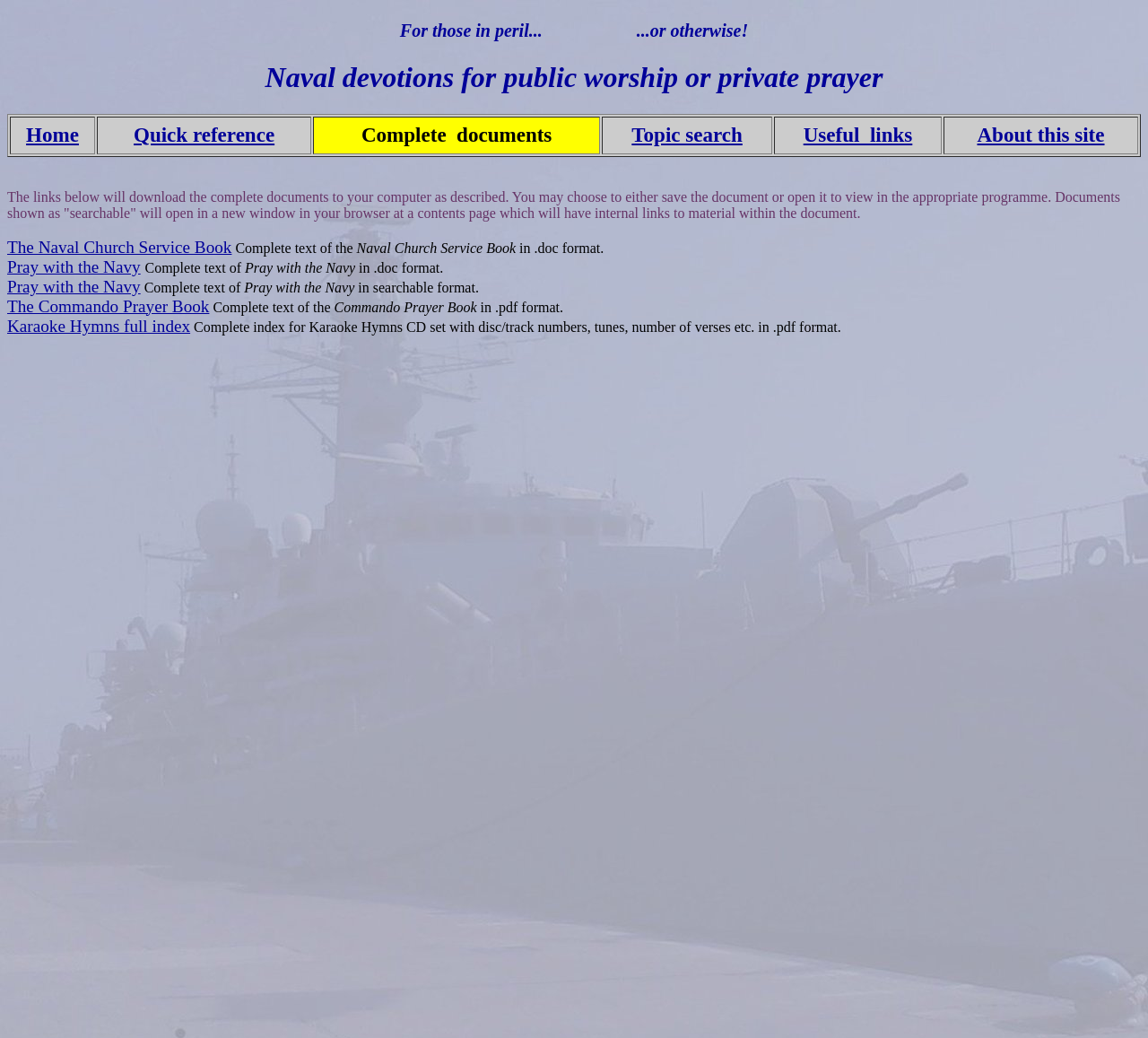What format is the Naval Church Service Book available in?
Using the image as a reference, give an elaborate response to the question.

According to the link and static text description, the Naval Church Service Book is available for download in doc format.